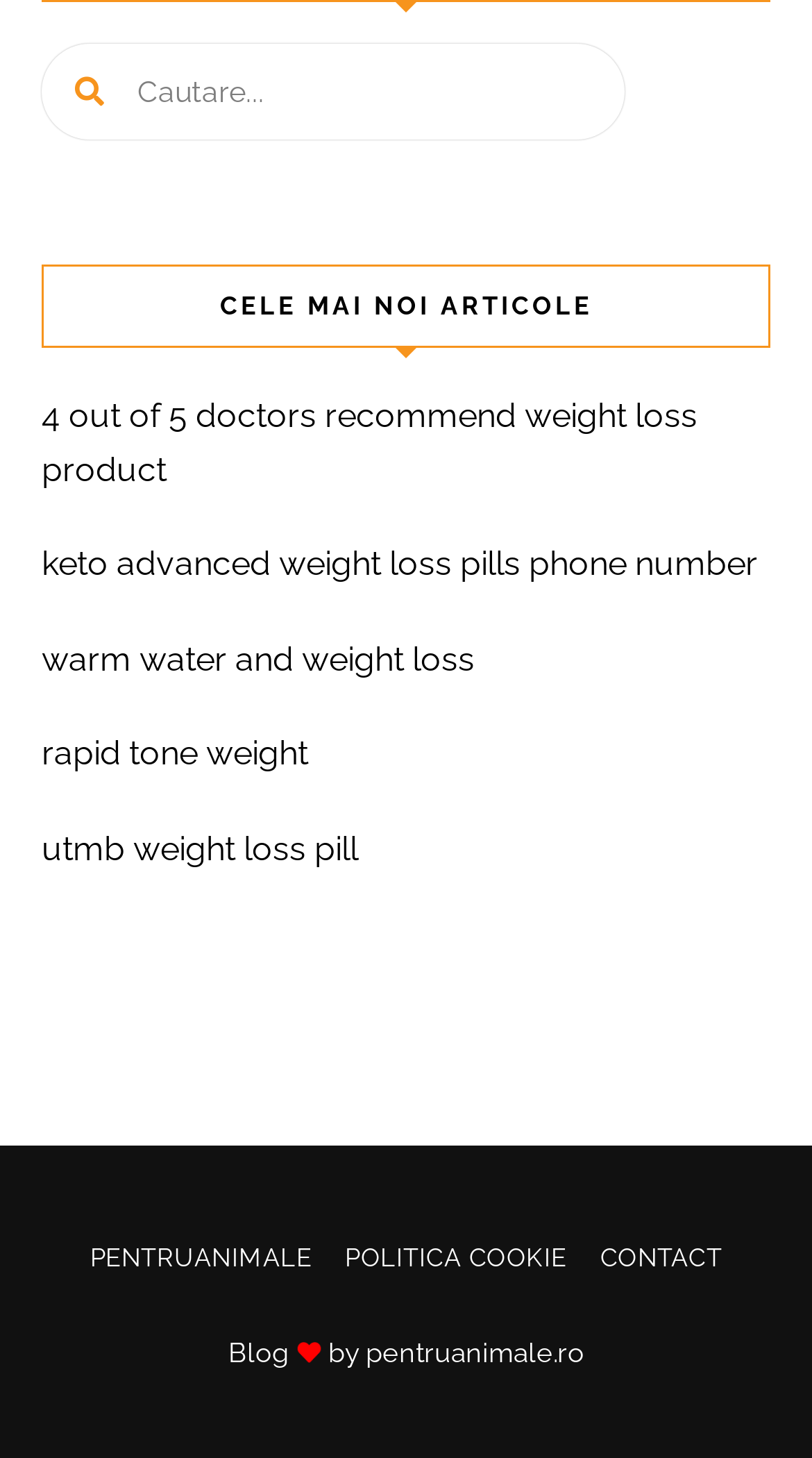Specify the bounding box coordinates for the region that must be clicked to perform the given instruction: "read the article about weight loss product".

[0.051, 0.271, 0.859, 0.335]